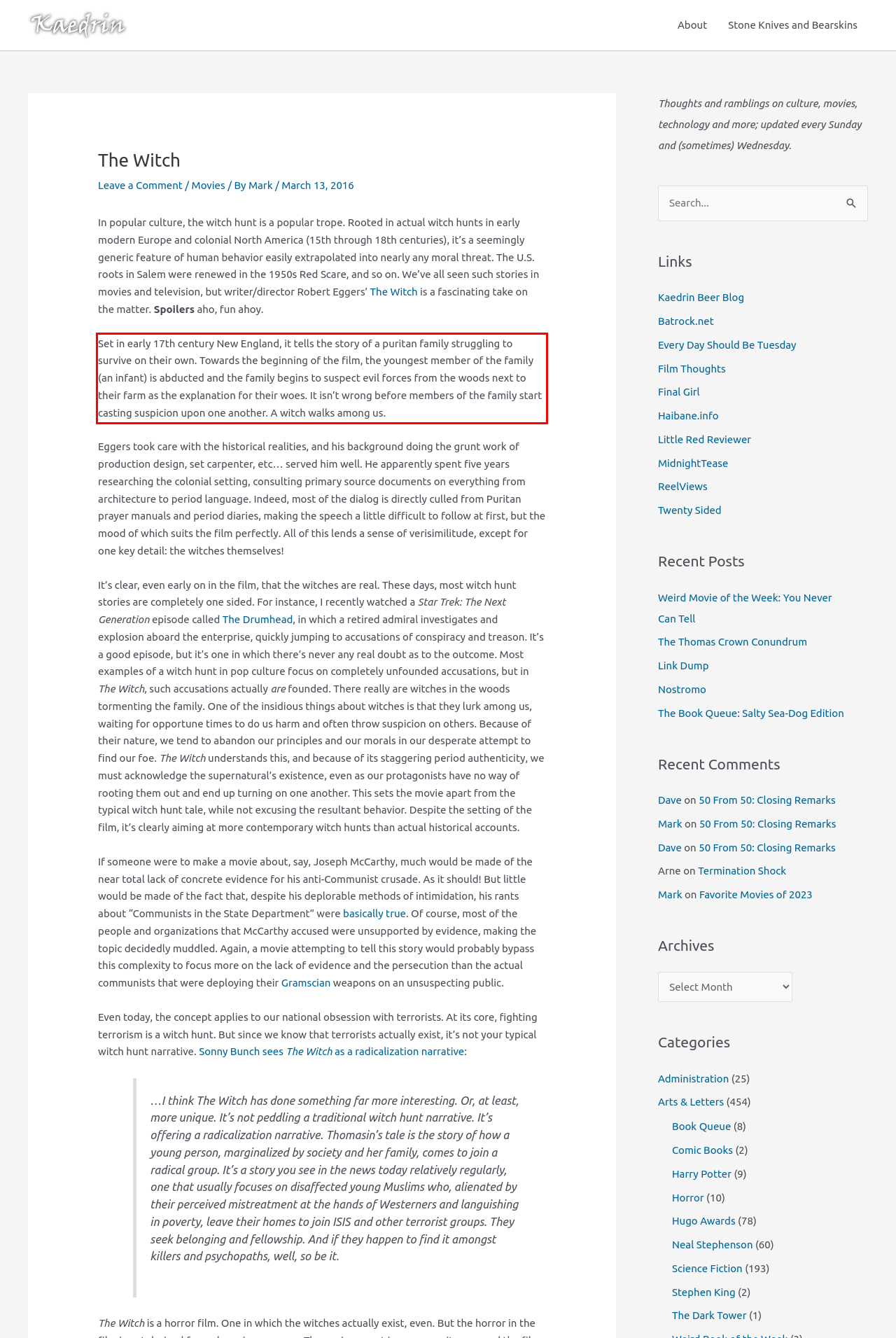Please perform OCR on the text content within the red bounding box that is highlighted in the provided webpage screenshot.

Set in early 17th century New England, it tells the story of a puritan family struggling to survive on their own. Towards the beginning of the film, the youngest member of the family (an infant) is abducted and the family begins to suspect evil forces from the woods next to their farm as the explanation for their woes. It isn’t wrong before members of the family start casting suspicion upon one another. A witch walks among us.